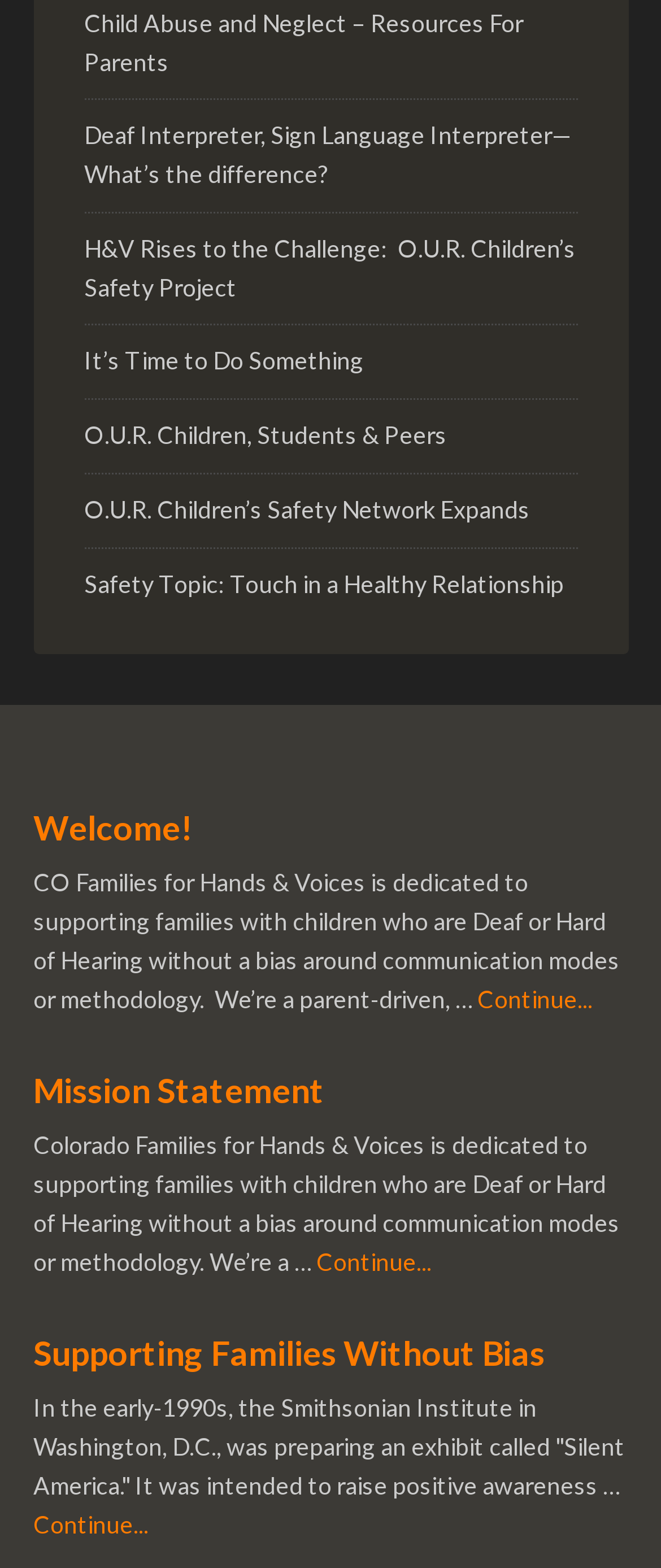Please identify the bounding box coordinates of the element I need to click to follow this instruction: "Learn about the difference between Deaf Interpreter and Sign Language Interpreter".

[0.127, 0.077, 0.865, 0.12]